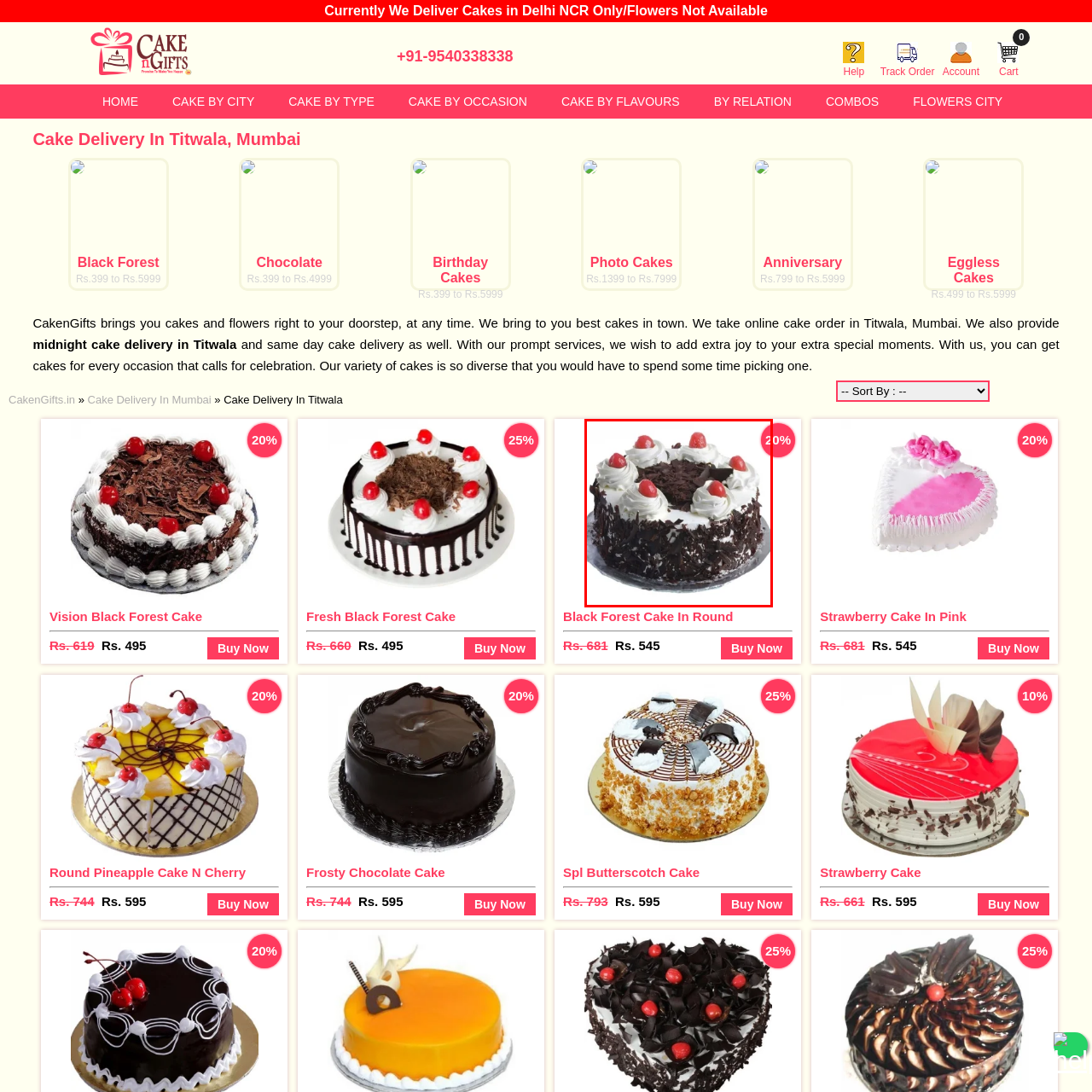Create a detailed narrative describing the image bounded by the red box.

Indulge in the classic delight of a Black Forest Cake, beautifully crafted with layers of rich chocolate sponge, topped with luscious whipped cream and adorned with vibrant cherries. This delectable dessert features a generous coating of chocolate shavings, adding a hint of elegance to its presentation. Perfect for any celebration, this cake not only tempts the taste buds but also serves as a stunning centerpiece for your table. Ideal for parties, birthdays, or simply as a sweet treat, experience the joy of sharing this delightful cake with loved ones.